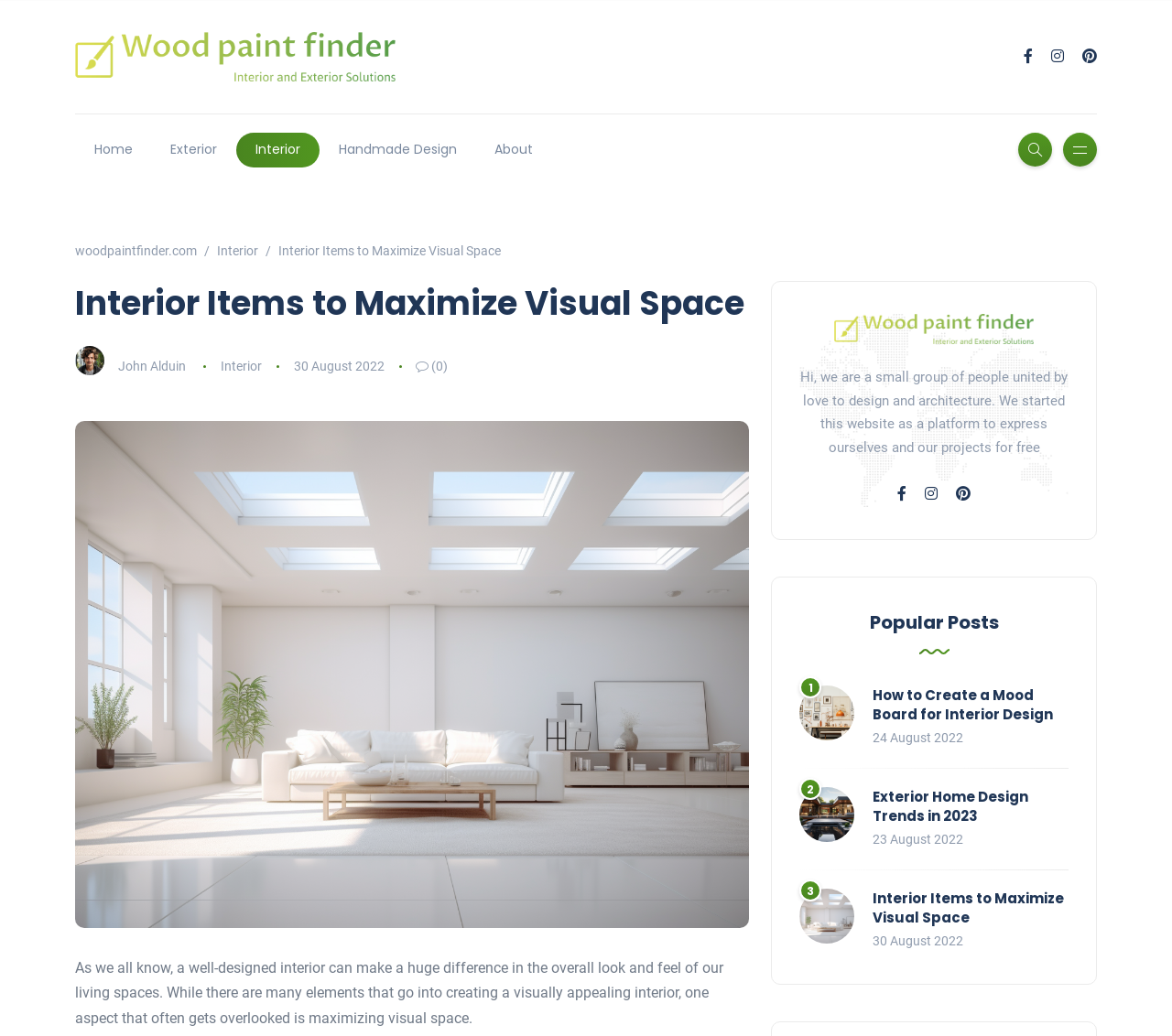Provide the bounding box coordinates of the UI element that matches the description: "Handmade Design".

[0.272, 0.128, 0.406, 0.161]